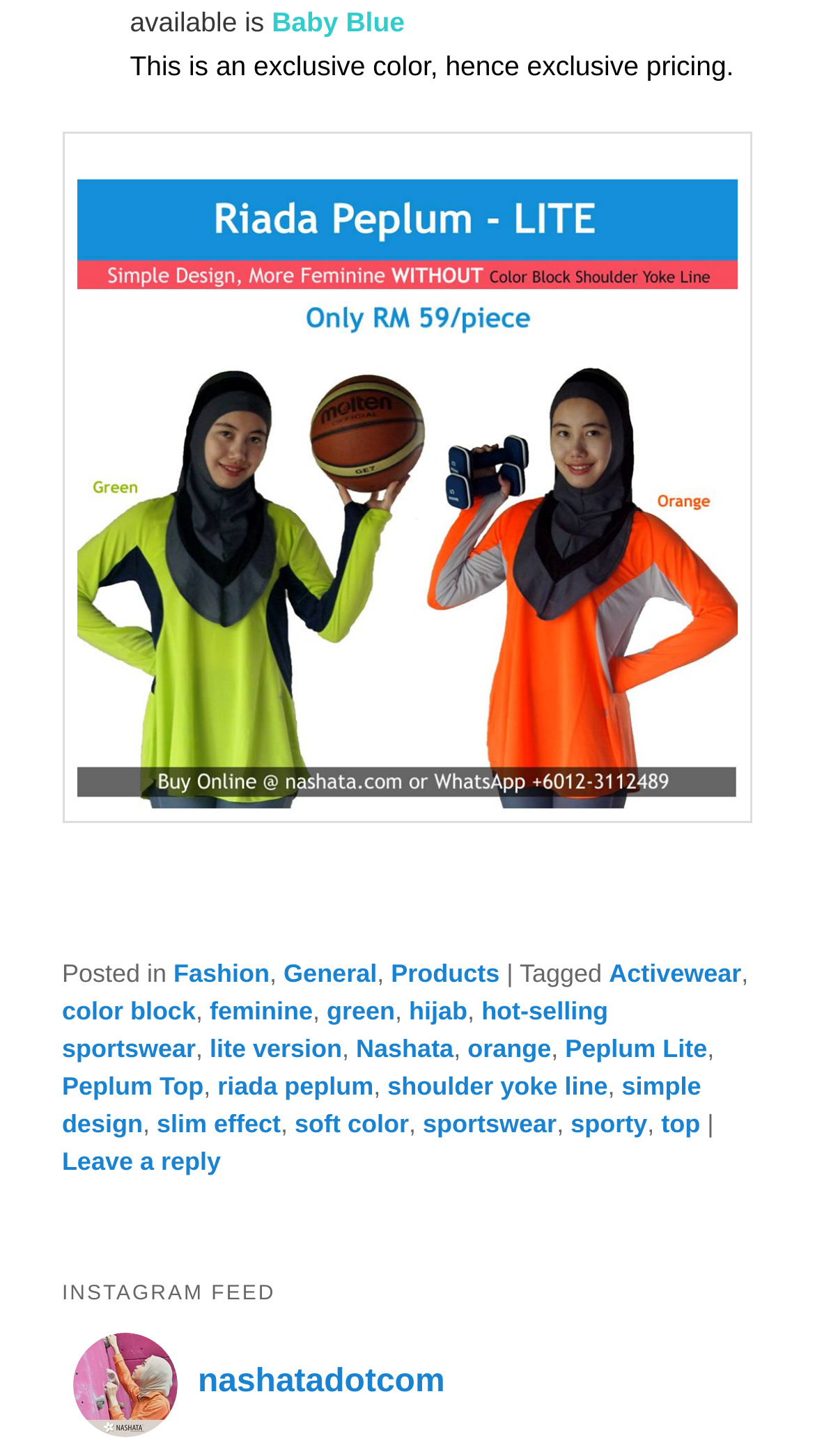Use a single word or phrase to respond to the question:
What is the Instagram feed link?

nashatadotcom